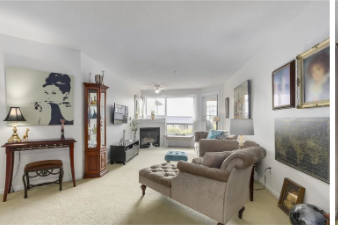What is the purpose of the fireplace?
Answer with a single word or short phrase according to what you see in the image.

Warmth and aesthetic appeal